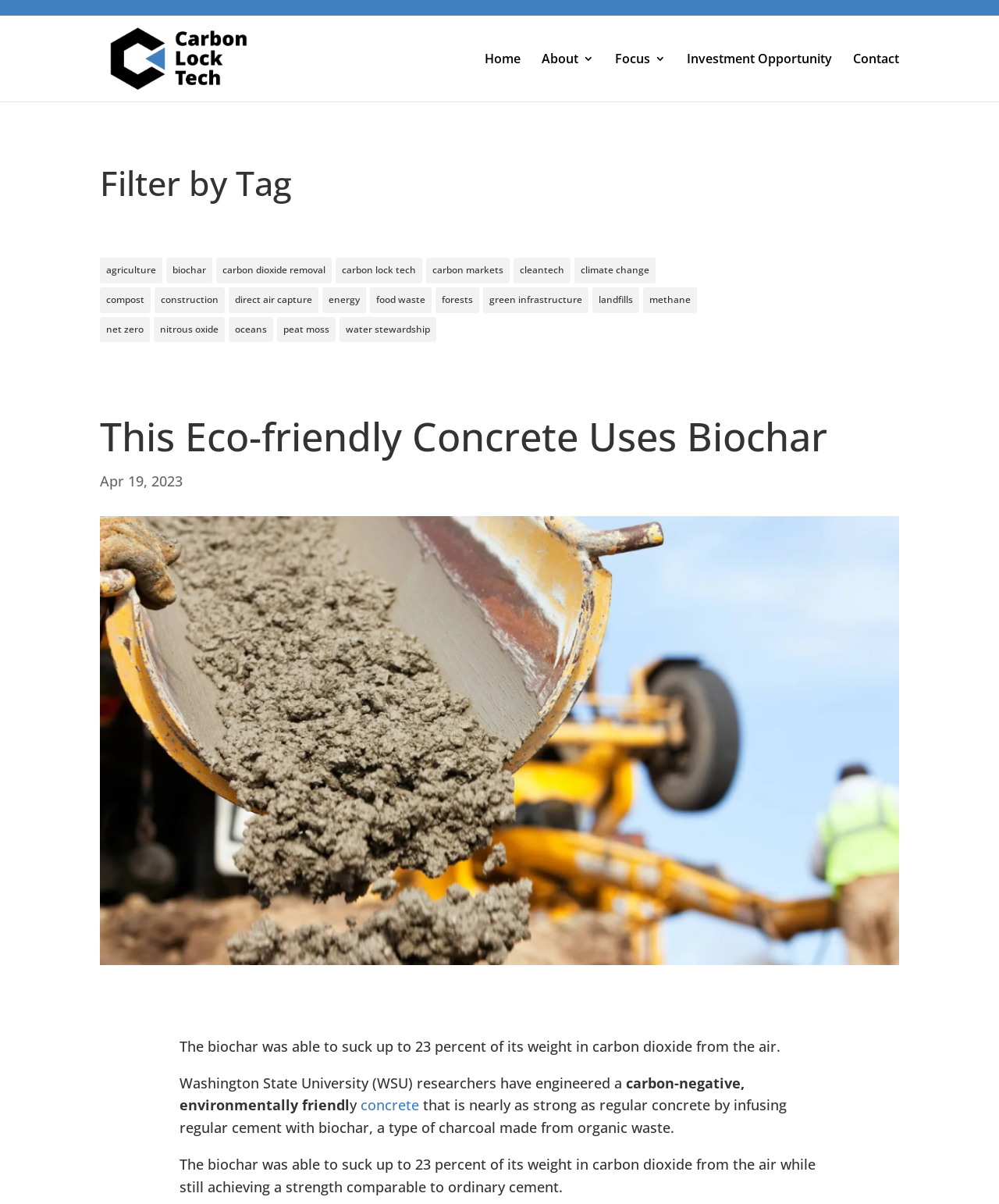What is the strength of the eco-friendly concrete compared to regular concrete?
Please provide a single word or phrase as the answer based on the screenshot.

nearly as strong